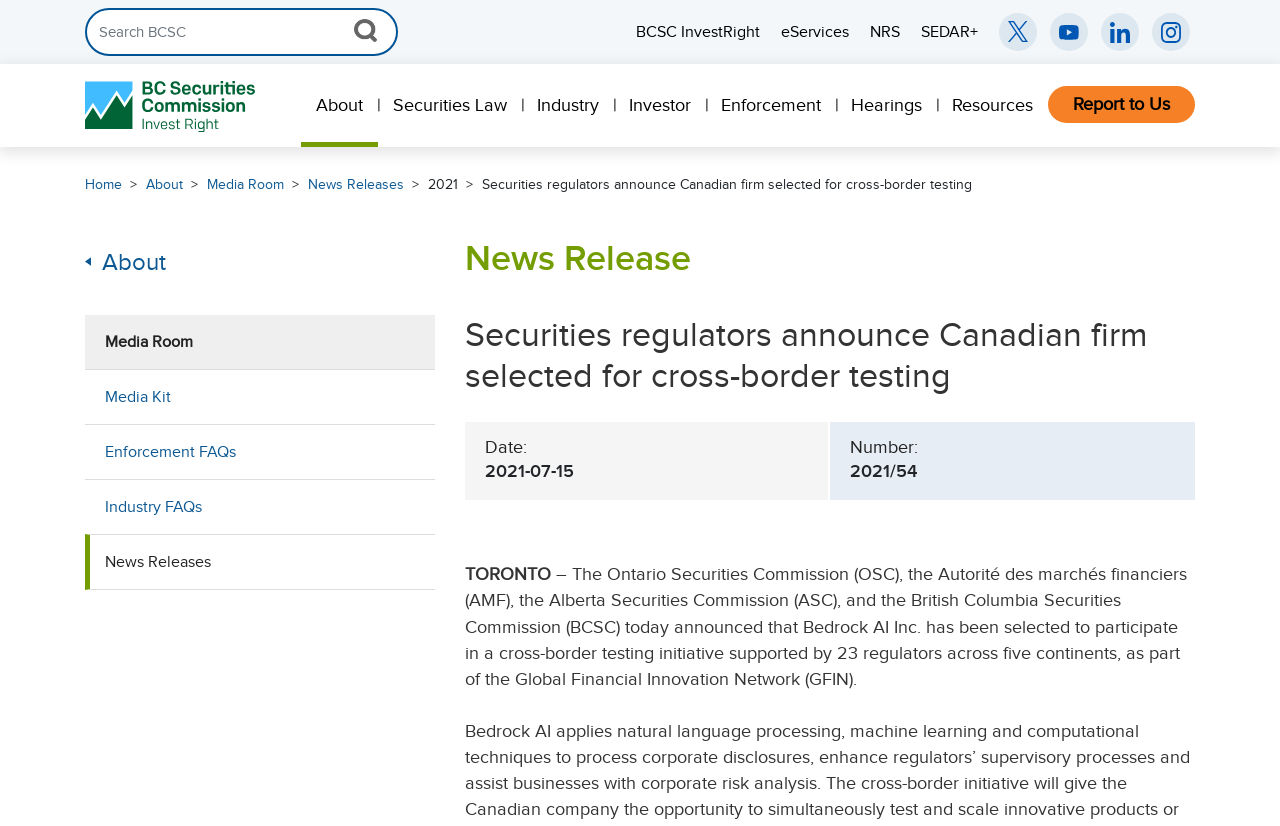What is the number of the news release?
Can you provide an in-depth and detailed response to the question?

I found the answer by looking at the text under the 'Number:' heading, which is '2021/54'. This is located in the middle of the webpage, below the 'Date:' heading.